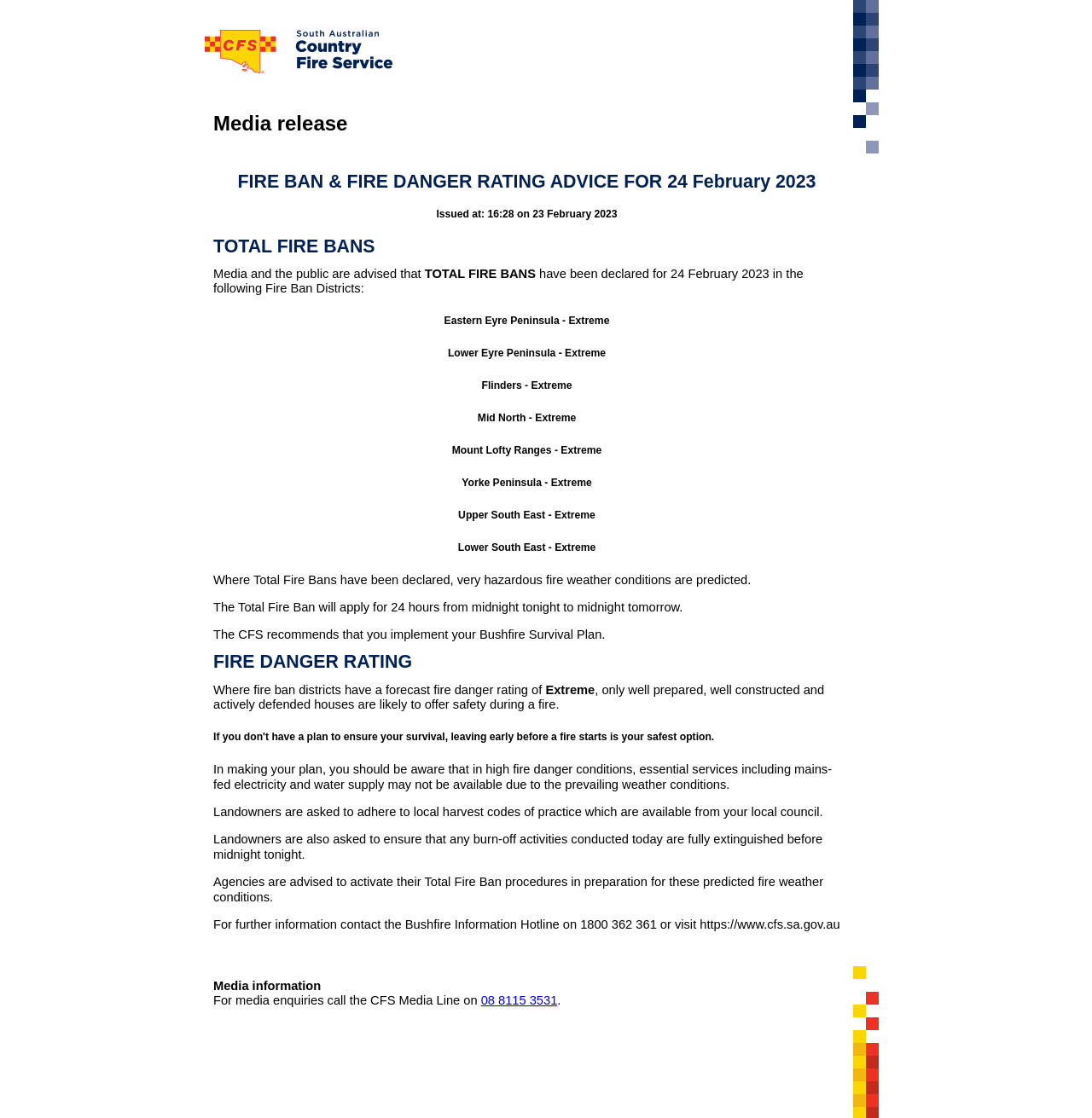How many fire ban districts have a forecast fire danger rating of Extreme?
Provide a detailed and extensive answer to the question.

I found the answer by counting the number of fire ban districts listed under the section 'TOTAL FIRE BANS' which have a forecast fire danger rating of 'Extreme', and there are 9 such districts.